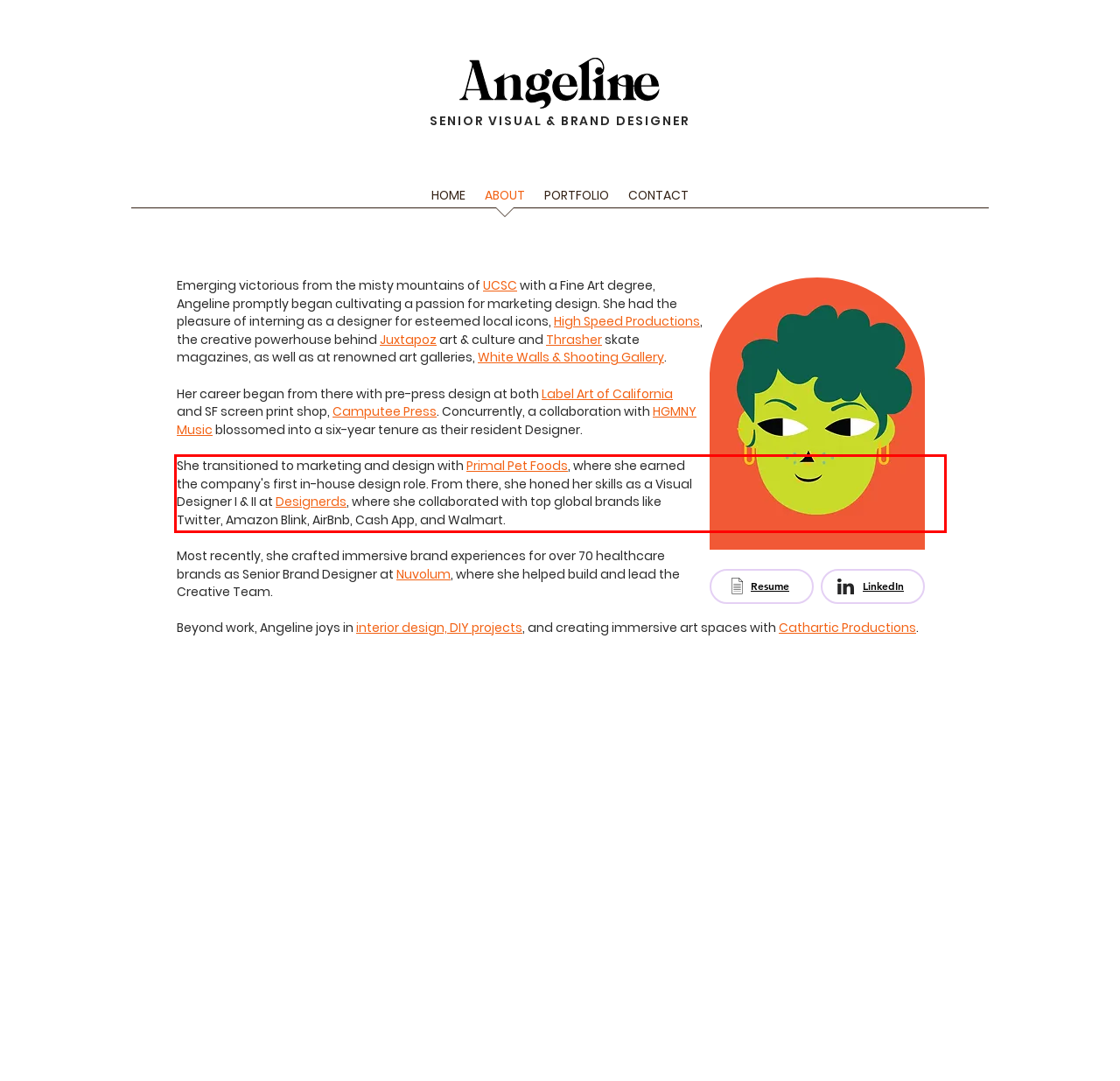By examining the provided screenshot of a webpage, recognize the text within the red bounding box and generate its text content.

She transitioned to marketing and design with Primal Pet Foods, where she earned the company's first in-house design role. From there, she honed her skills as a Visual Designer I & II at Designerds, where she collaborated with top global brands like Twitter, Amazon Blink, AirBnb, Cash App, and Walmart.